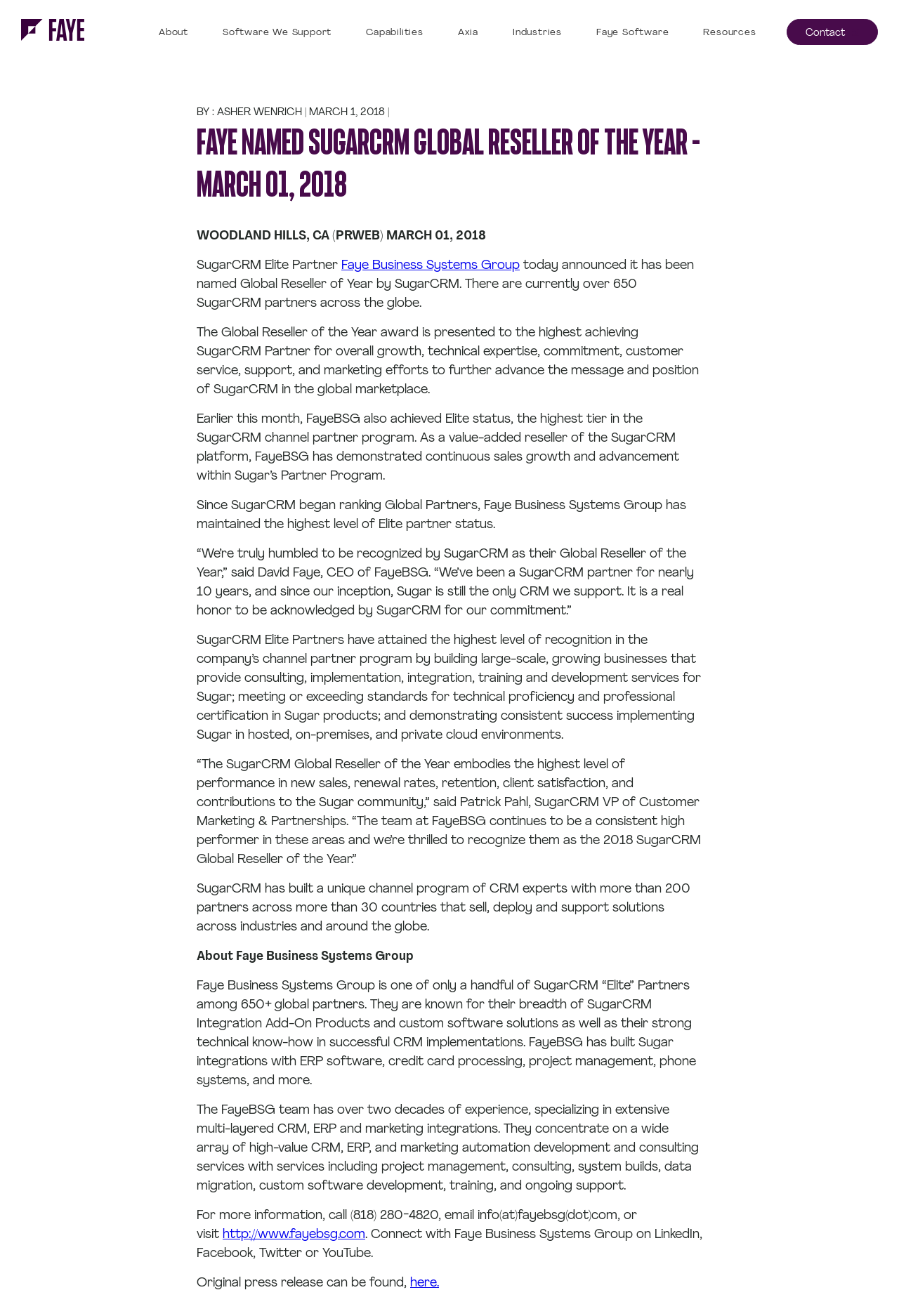Find the bounding box coordinates for the UI element that matches this description: "Resources".

[0.775, 0.018, 0.849, 0.033]